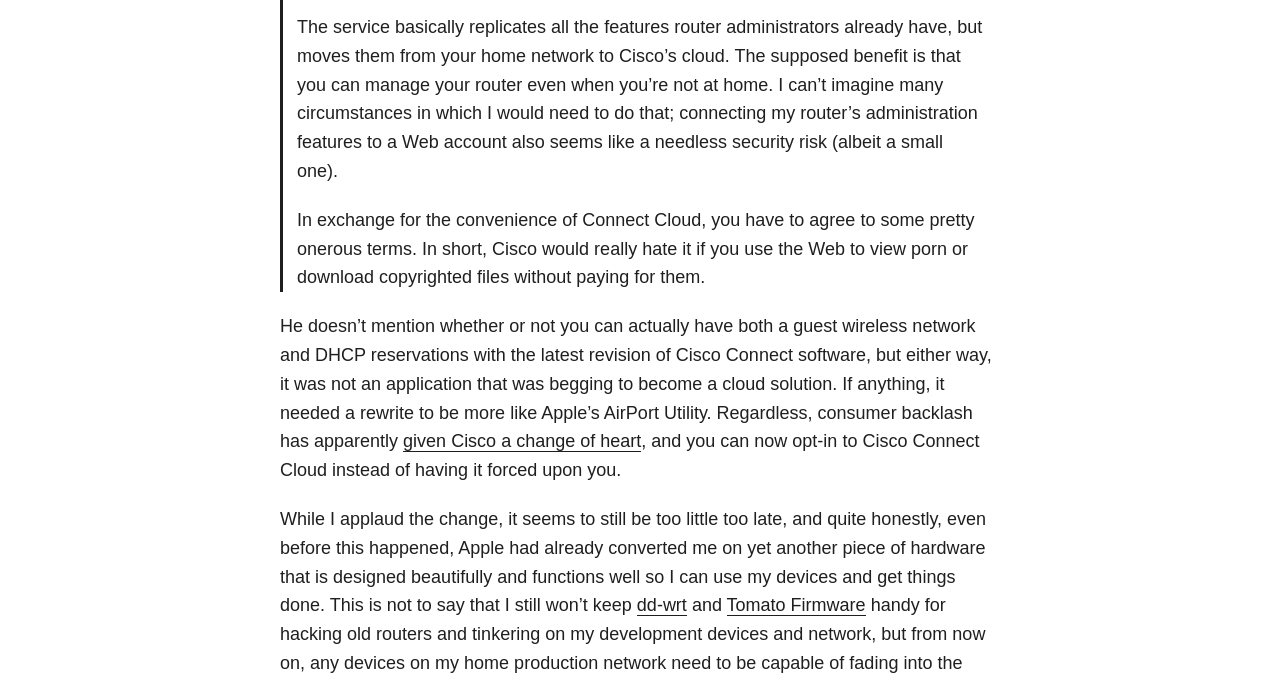What is the main topic of the article?
Please provide a comprehensive and detailed answer to the question.

Based on the content of the article, it appears to be discussing Cisco's Connect Cloud service, its features, and the author's opinions about it.